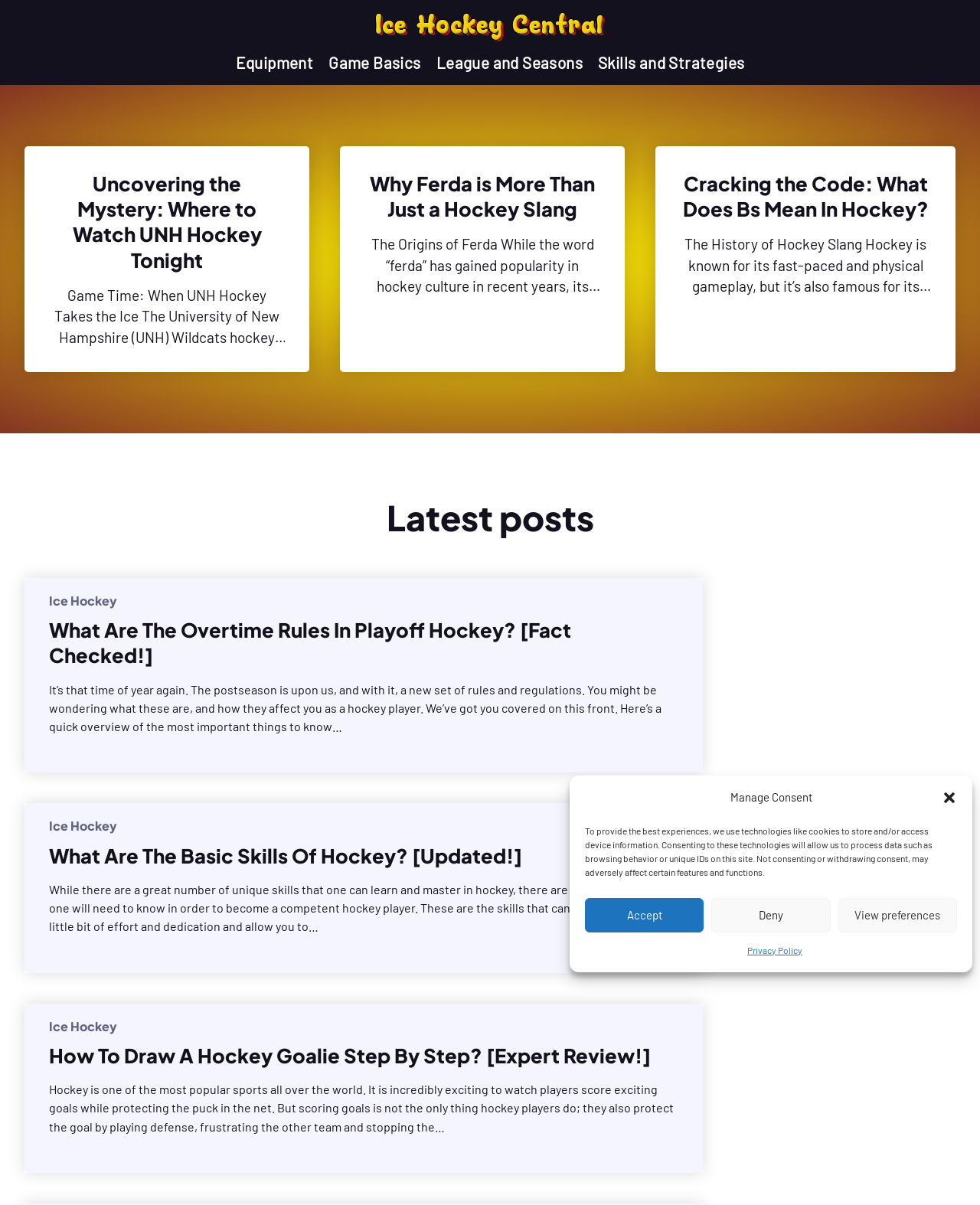Given the element description alt="Ice Hockey Central", identify the bounding box coordinates for the UI element on the webpage screenshot. The format should be (top-left x, top-left y, bottom-right x, bottom-right y), with values between 0 and 1.

[0.383, 0.01, 0.617, 0.034]